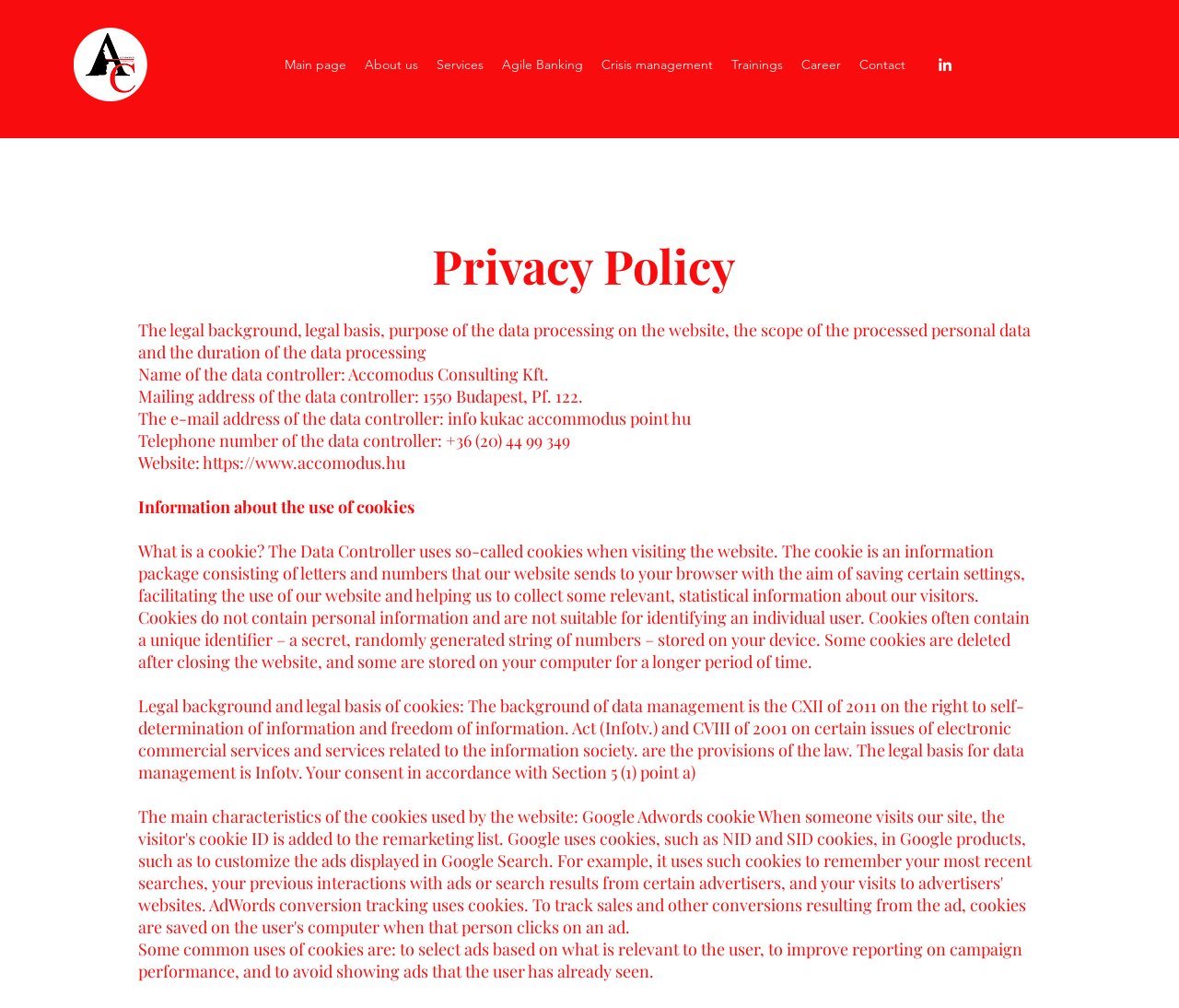Determine the bounding box coordinates of the element that should be clicked to execute the following command: "Click the Accomodus Consulting logo".

[0.062, 0.027, 0.125, 0.101]